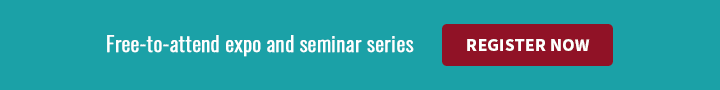Describe the image with as much detail as possible.

The image prominently features a promotional banner announcing a "Free-to-attend expo and seminar series." This banner emphasizes accessibility to valuable information and networking opportunities, inviting participants to engage with industry professionals and learn more about relevant topics. Positioned prominently, it encourages viewers to take action by clicking the "REGISTER NOW" button, enhancing its urgency and appeal. The design combines a tranquil teal background with bold white text and a striking maroon button, ensuring clarity and visibility. This image serves as an effective call-to-action for potential attendees interested in the event.